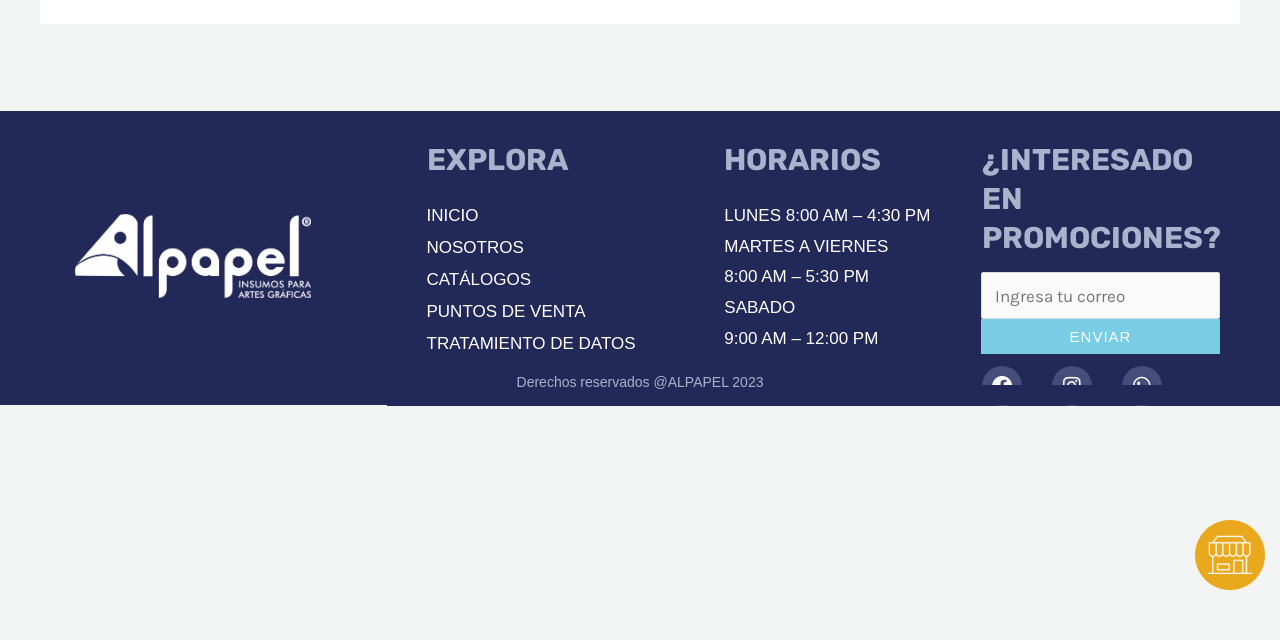Find the bounding box coordinates for the HTML element specified by: "PUNTOS DE VENTA".

[0.333, 0.462, 0.503, 0.512]